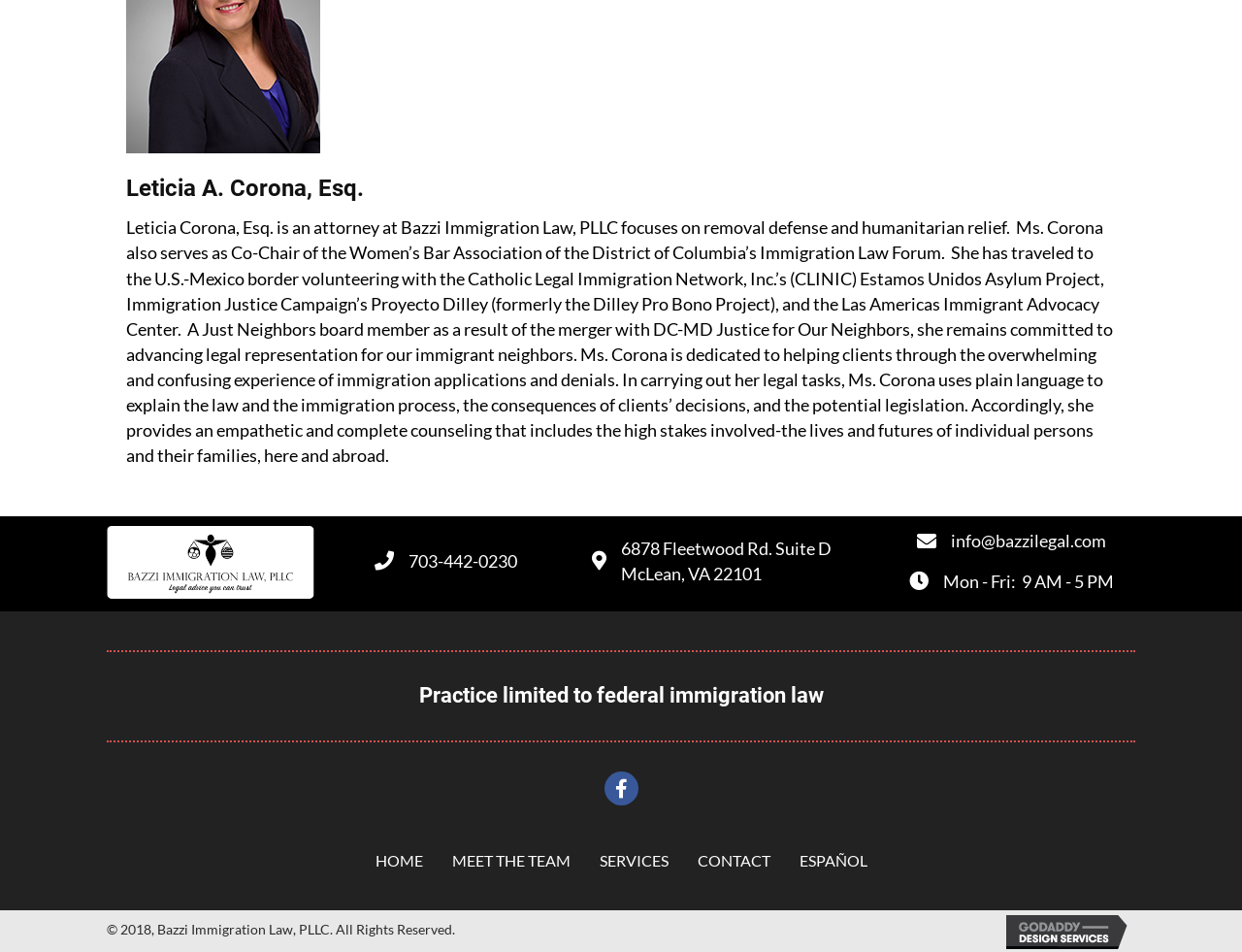Determine the bounding box coordinates of the UI element described by: "Services".

[0.471, 0.881, 0.55, 0.926]